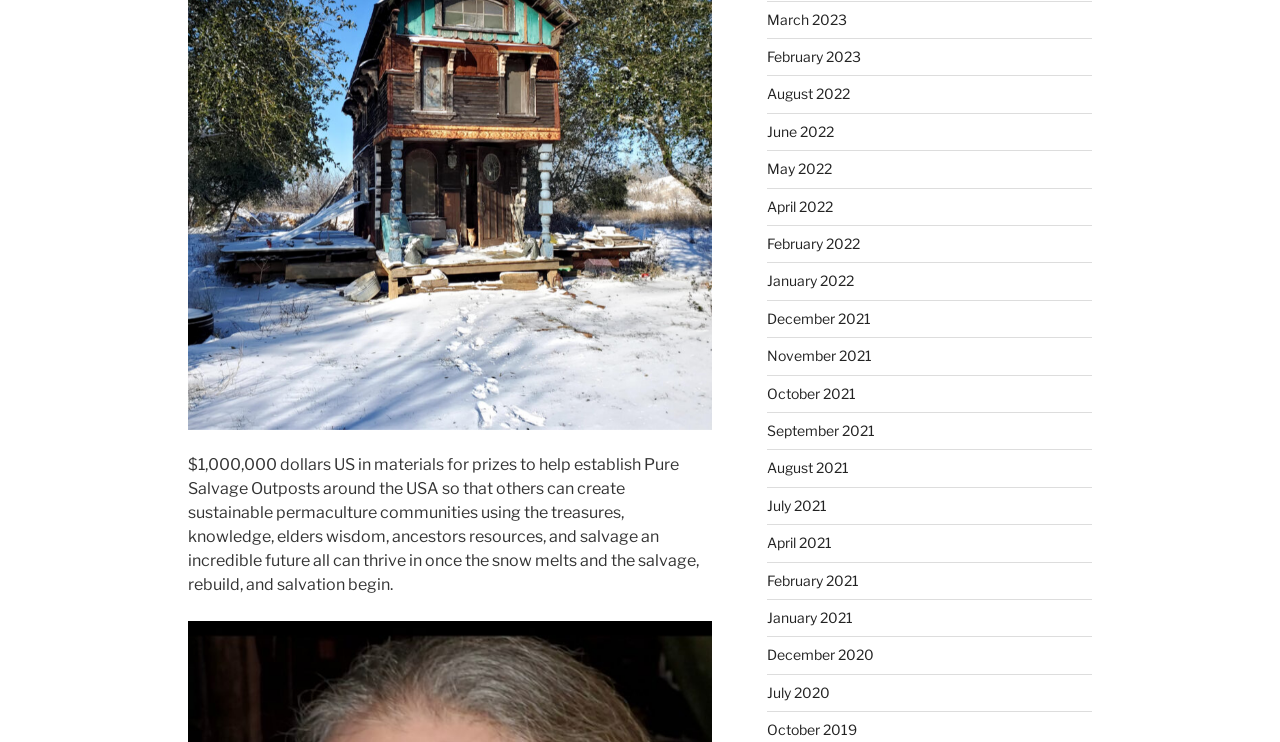What is the prize amount mentioned on the webpage?
Based on the image, answer the question in a detailed manner.

The StaticText element with OCR text '$1,000,000 dollars US in materials for prizes...' indicates that the prize amount mentioned on the webpage is $1,000,000.